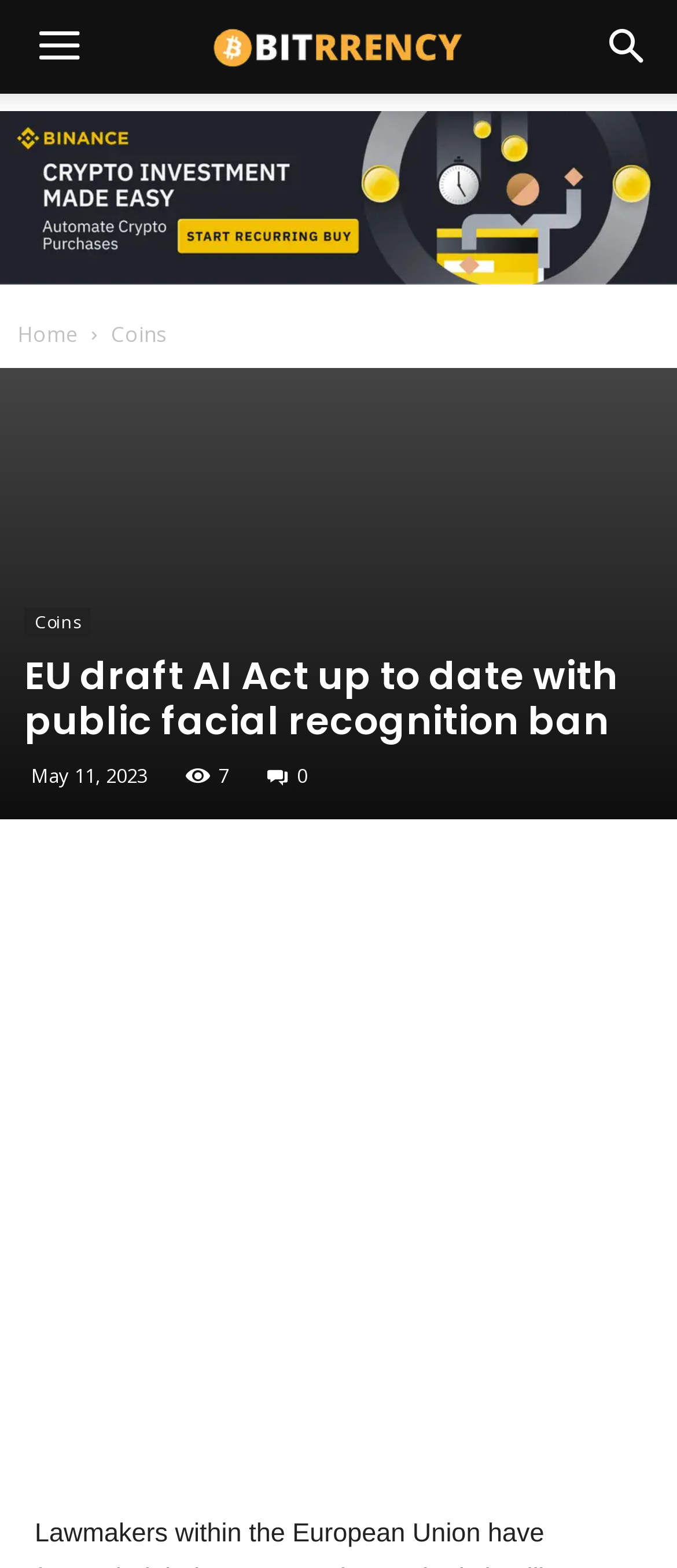Respond with a single word or phrase:
What is the date of the article?

May 11, 2023